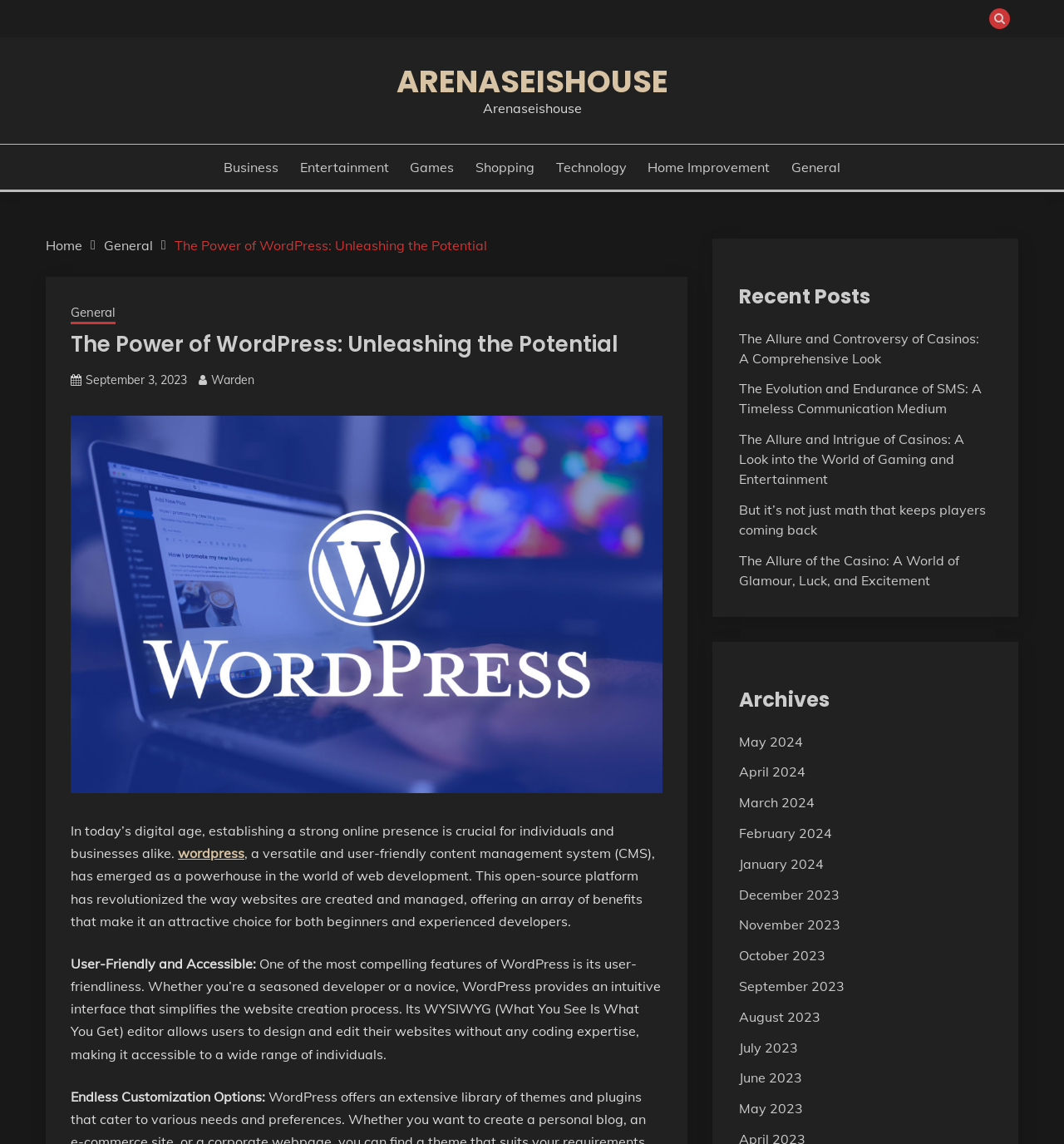Provide an in-depth caption for the contents of the webpage.

This webpage is about the power of WordPress, a content management system (CMS). At the top right corner, there is a button with a search icon. Below it, there is a navigation menu with links to different categories such as Business, Entertainment, Games, and Technology. 

On the left side, there is a breadcrumbs navigation section with links to Home, General, and the current page, "The Power of WordPress: Unleashing the Potential". 

Below the navigation menu, there is a heading with the same title as the webpage. Next to it, there is a figure, likely an image. 

The main content of the webpage starts with a paragraph of text, which explains the importance of having a strong online presence in today's digital age. It then highlights the benefits of using WordPress, including its user-friendly interface and versatility as a content management system. 

The webpage is divided into sections, with headings such as "User-Friendly and Accessible" and "Endless Customization Options", which provide more information about the features of WordPress. 

On the right side of the webpage, there are two sections: "Recent Posts" and "Archives". The "Recent Posts" section lists several links to recent articles, while the "Archives" section lists links to articles from different months, from May 2024 to May 2023. 

At the bottom right corner, there is a link with a Facebook icon.